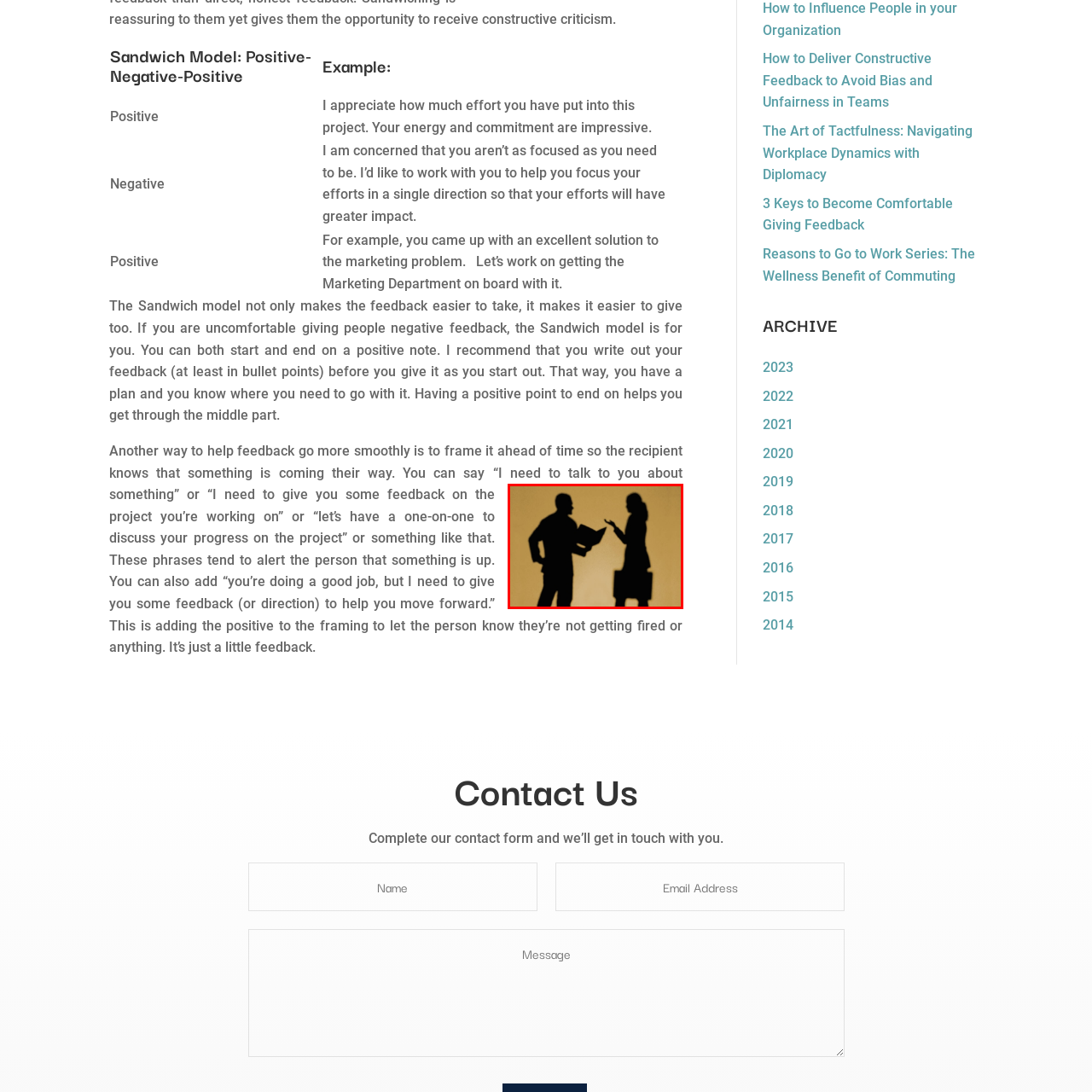Describe meticulously the scene encapsulated by the red boundary in the image.

The image depicts two silhouettes of individuals engaged in a conversation, set against a warm, golden background. The person on the left, a man, is holding an open folder or document, suggesting that he is either presenting information or discussing specific details. The woman on the right appears to be actively listening and gesturing with her hand, indicating her engagement in the discussion. This visual effectively illustrates a scenario where feedback is being exchanged, aligning with the concept of constructive communication in professional settings. The overall atmosphere portrays a dynamic interaction, emphasizing the importance of collaboration and dialogue in giving and receiving feedback.